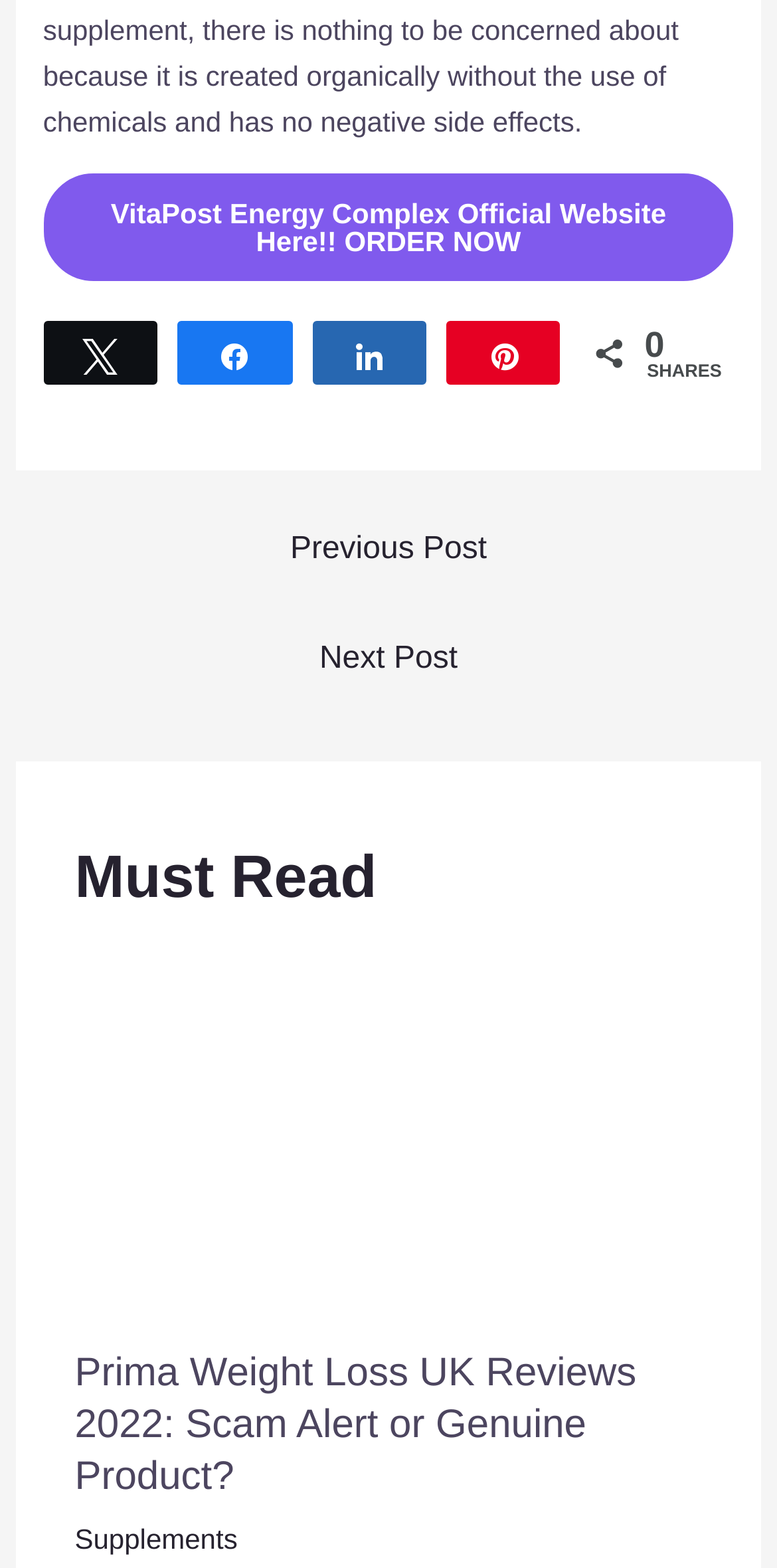Refer to the image and provide a thorough answer to this question:
What is the purpose of the links at the top?

The links at the top, including 'N Tweet', 'k Share', 's Share', and 'A Pin', are social media sharing links, allowing users to share the webpage on various platforms.